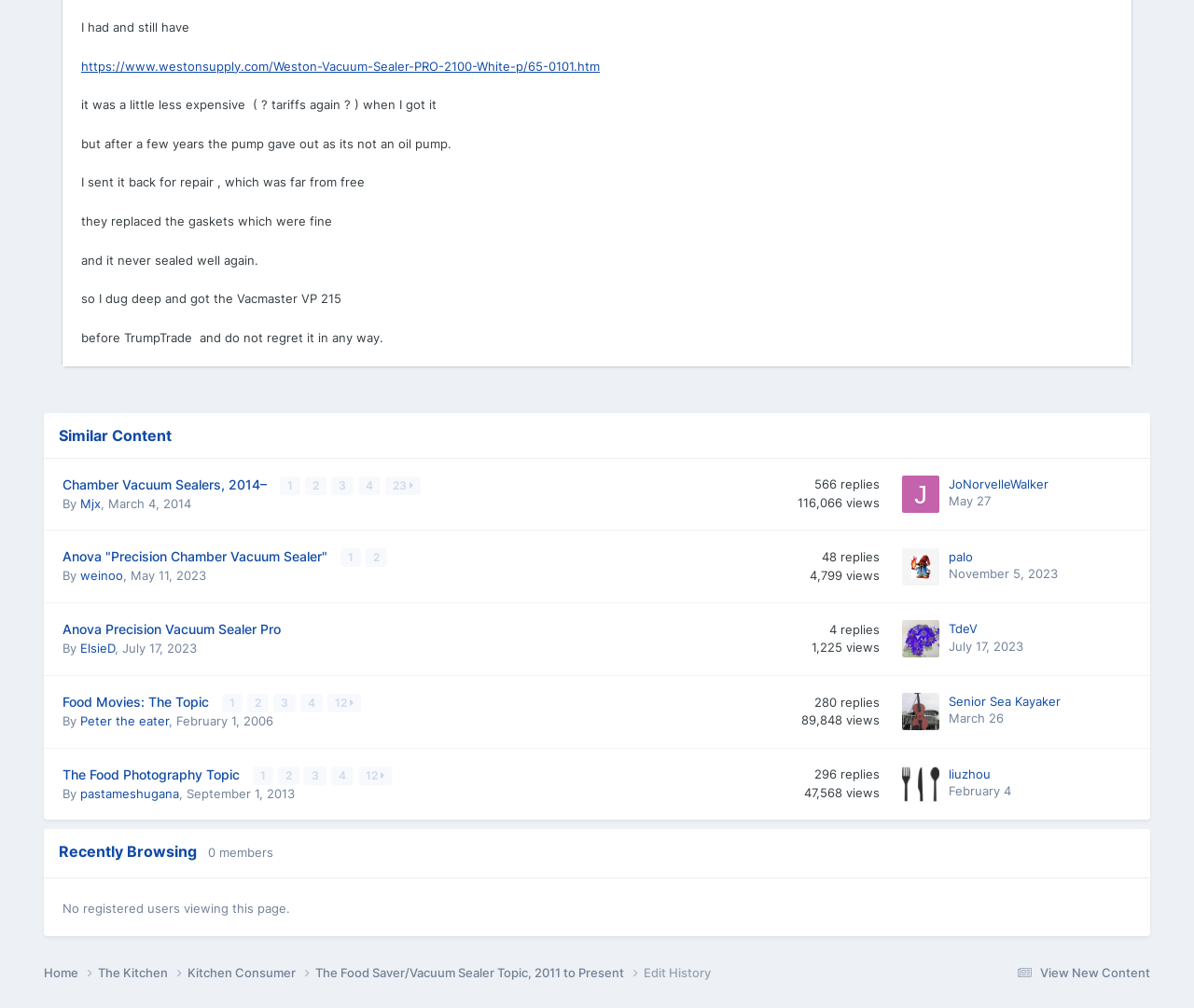Give a concise answer using one word or a phrase to the following question:
How many views does the post 'Chamber Vacuum Sealers, 2014–' have?

116,066